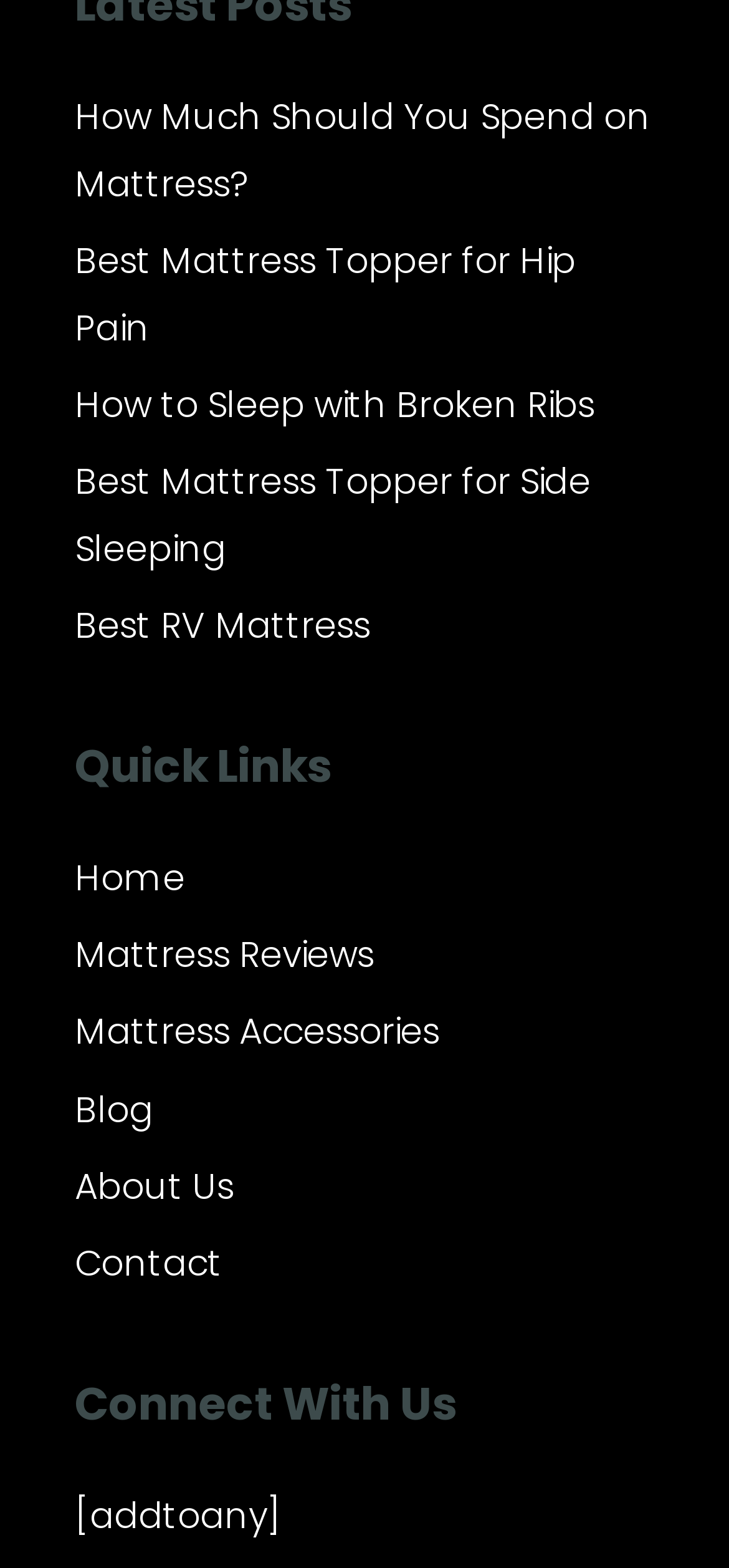Show the bounding box coordinates of the element that should be clicked to complete the task: "Follow on Facebook".

None